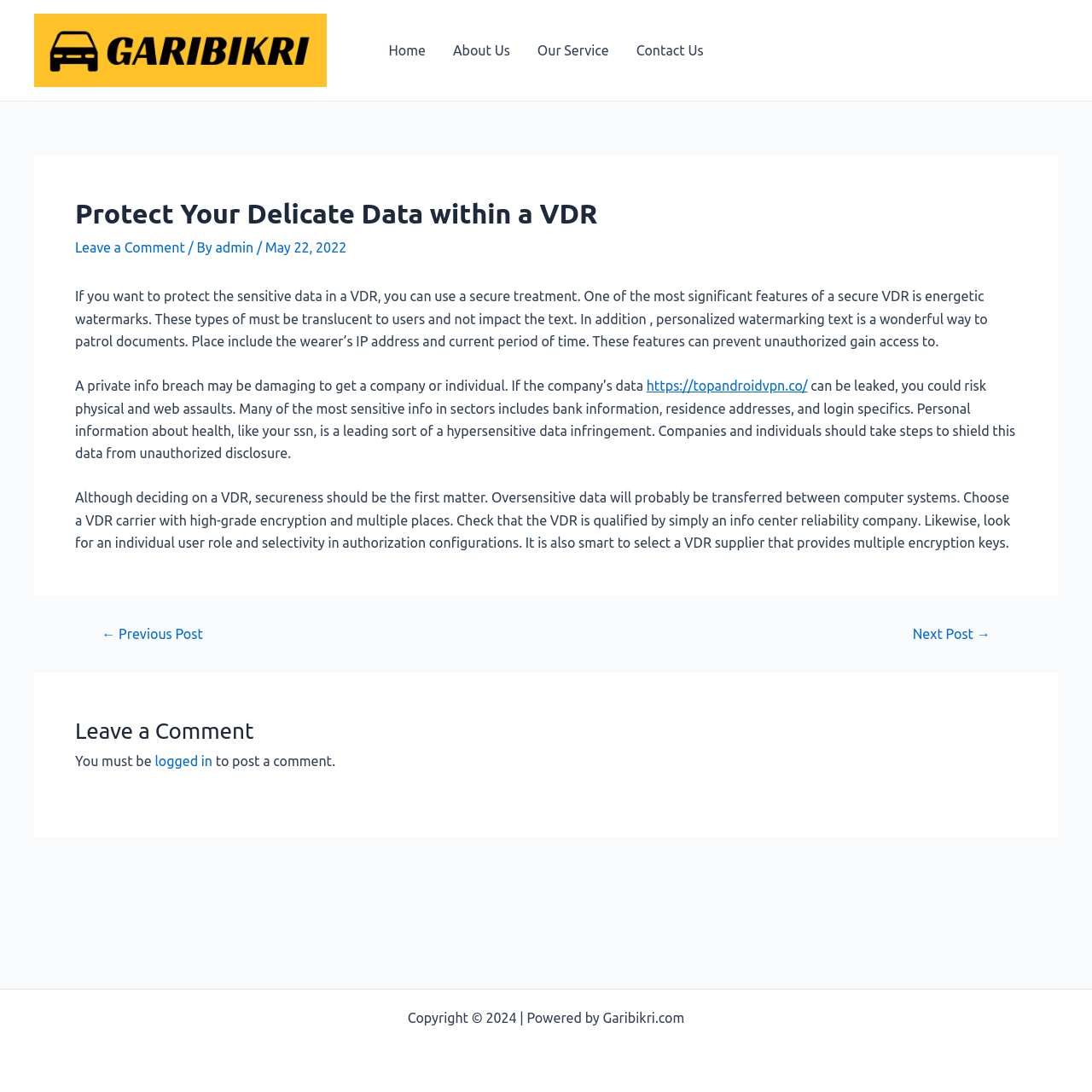Identify the bounding box coordinates of the area that should be clicked in order to complete the given instruction: "Click on the 'Our Service' link". The bounding box coordinates should be four float numbers between 0 and 1, i.e., [left, top, right, bottom].

[0.48, 0.027, 0.57, 0.066]